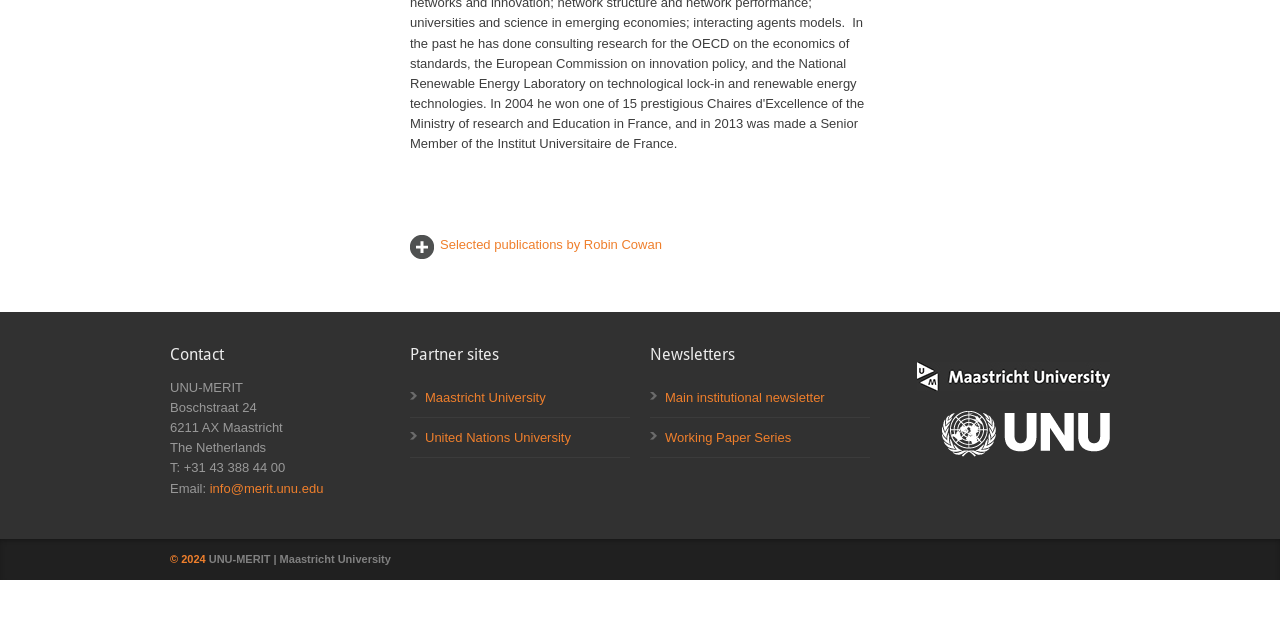Specify the bounding box coordinates (top-left x, top-left y, bottom-right x, bottom-right y) of the UI element in the screenshot that matches this description: Main institutional newsletter

[0.52, 0.609, 0.644, 0.632]